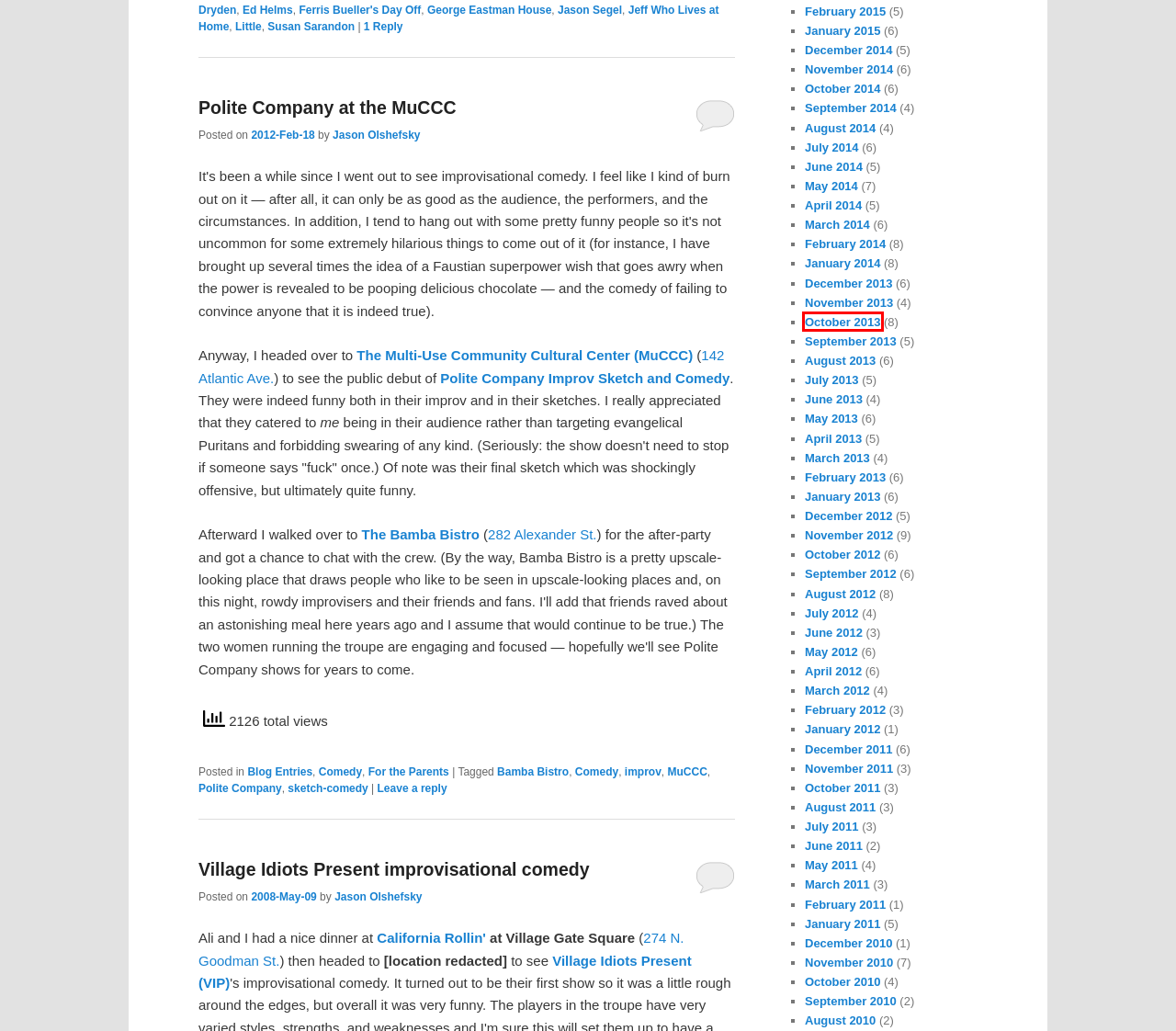Examine the screenshot of the webpage, which includes a red bounding box around an element. Choose the best matching webpage description for the page that will be displayed after clicking the element inside the red bounding box. Here are the candidates:
A. Ed Helms | JayceLand
B. Susan Sarandon | JayceLand
C. October | 2013 | JayceLand
D. August | 2014 | JayceLand
E. October | 2011 | JayceLand
F. September | 2010 | JayceLand
G. January | 2012 | JayceLand
H. November | 2010 | JayceLand

C